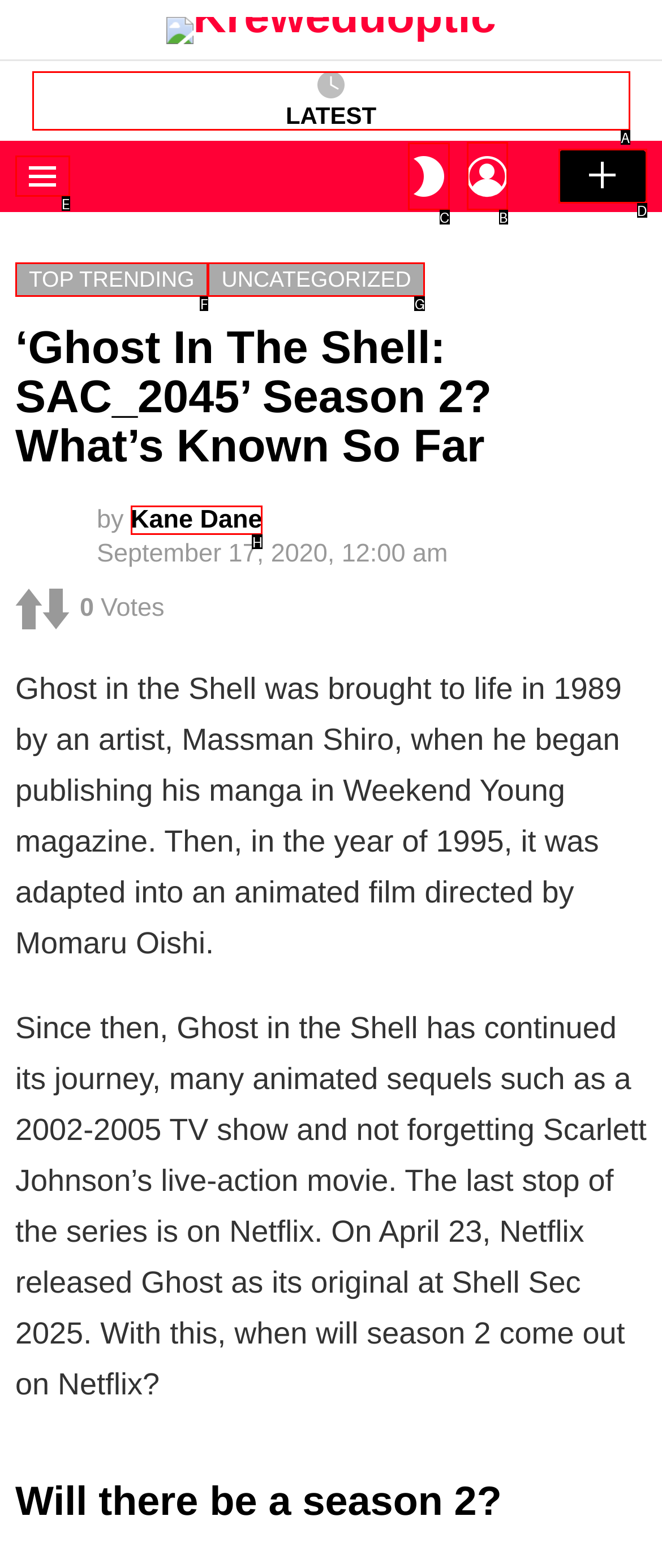Tell me which one HTML element I should click to complete the following instruction: Switch skin
Answer with the option's letter from the given choices directly.

C